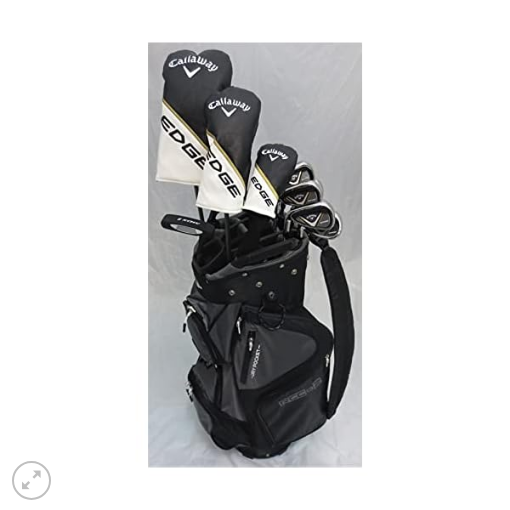How many types of clubs are included in the set? Analyze the screenshot and reply with just one word or a short phrase.

Four